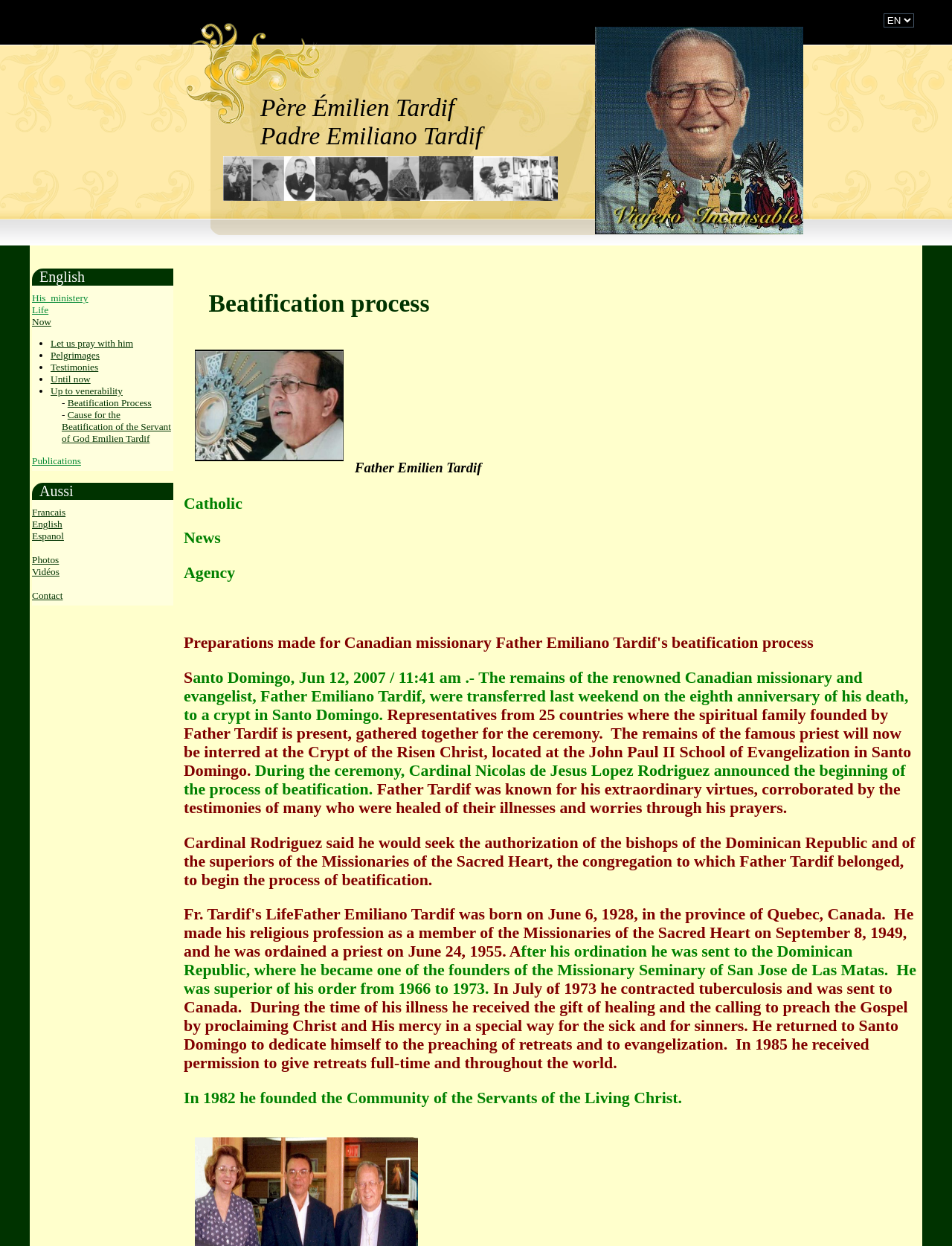Explain the features and main sections of the webpage comprehensively.

The webpage is dedicated to Emilien Tardif, a Canadian missionary and evangelist. At the top, there is a combobox and a static text "Père Émilien Tardif" followed by another static text "Padre Emiliano Tardif". To the right of these texts, there is an image with the caption "Viajero de Dios". Below these elements, there is a larger image with several links and list markers. The links are organized into sections, including "His ministry", "Life", "Now", and others. Each section has multiple links, such as "Let us pray with him", "Pilgrimages", and "Testimonies".

To the right of the larger image, there are several headings, including "Beatification process", "Father Emilien Tardif", "Catholic", "News", and "Agency". Below these headings, there are multiple paragraphs of text, including news articles about Father Emiliano Tardif's beatification process and his life. The articles describe his early life, his missionary work, and his founding of the Community of the Servants of the Living Christ.

At the bottom of the page, there are additional links, including "Publications", "Photos", "Videos", and "Contact". There is also a static text "Programmation: Patrick Allaire, ptre" and a link "Cartes de souhaits". Overall, the webpage provides a wealth of information about Emilien Tardif's life and legacy.